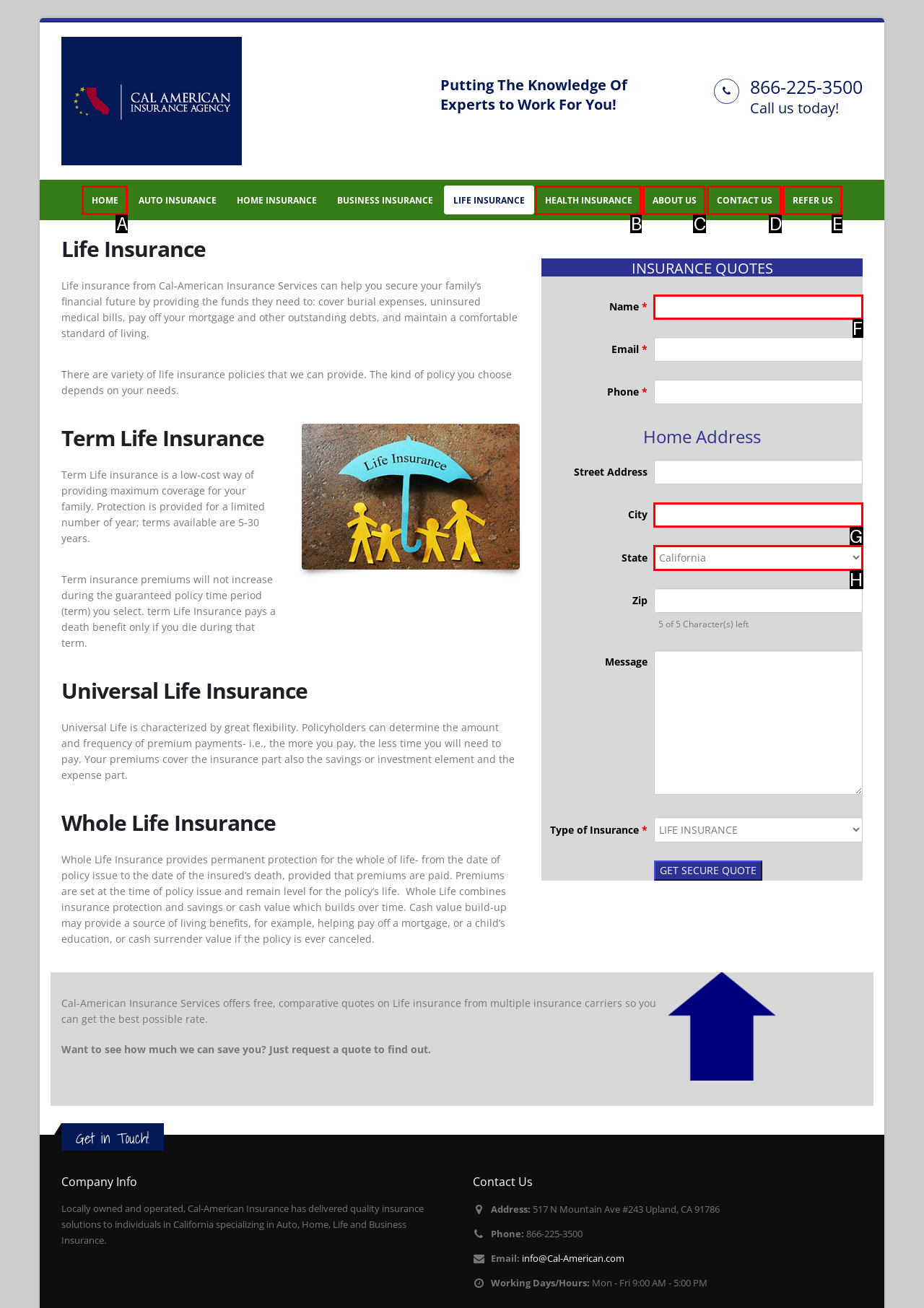Choose the HTML element that should be clicked to accomplish the task: Click on the 'HOME' link. Answer with the letter of the chosen option.

A